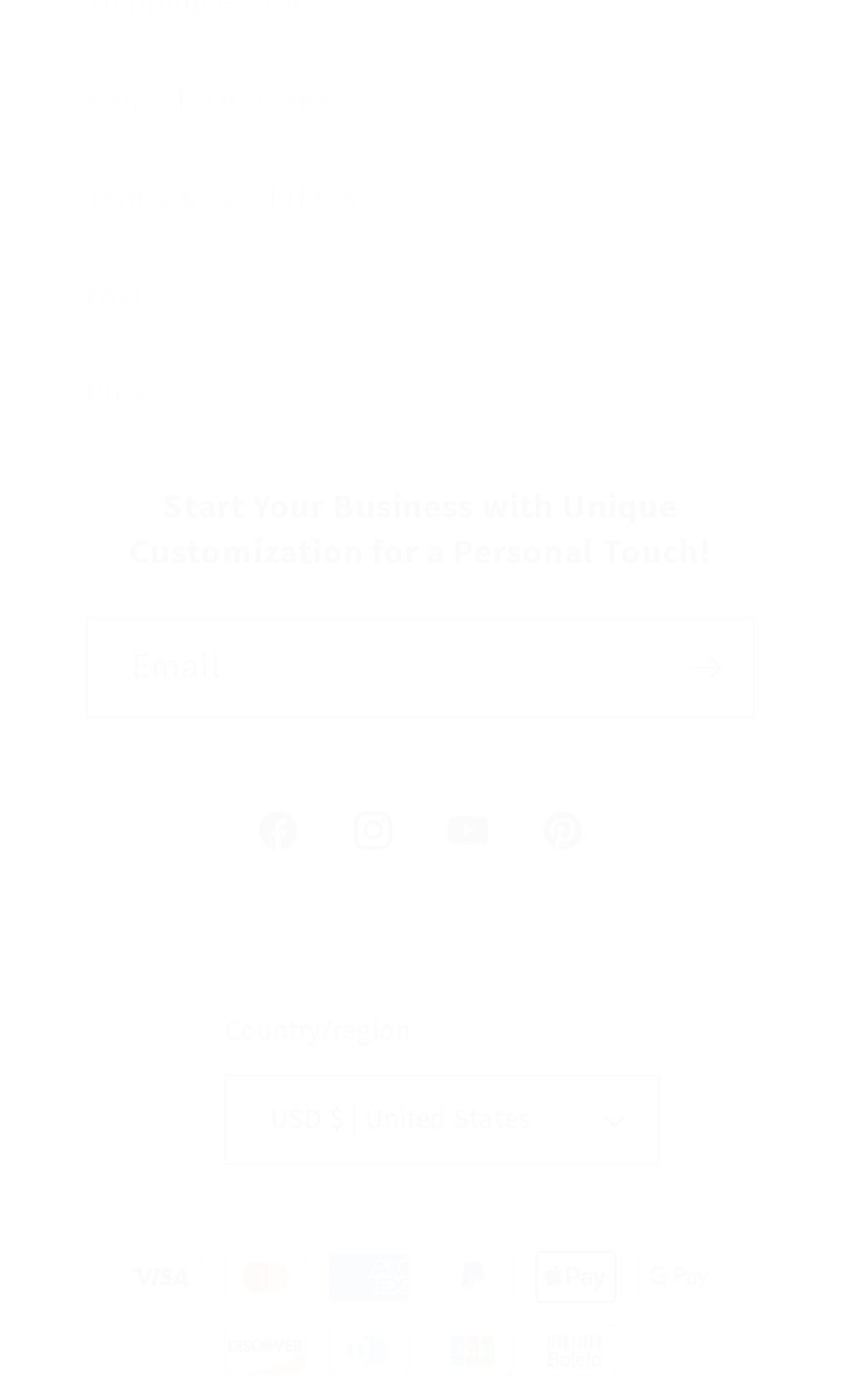Determine the bounding box coordinates of the clickable element to achieve the following action: 'Visit the FAQ page'. Provide the coordinates as four float values between 0 and 1, formatted as [left, top, right, bottom].

[0.103, 0.176, 0.897, 0.246]